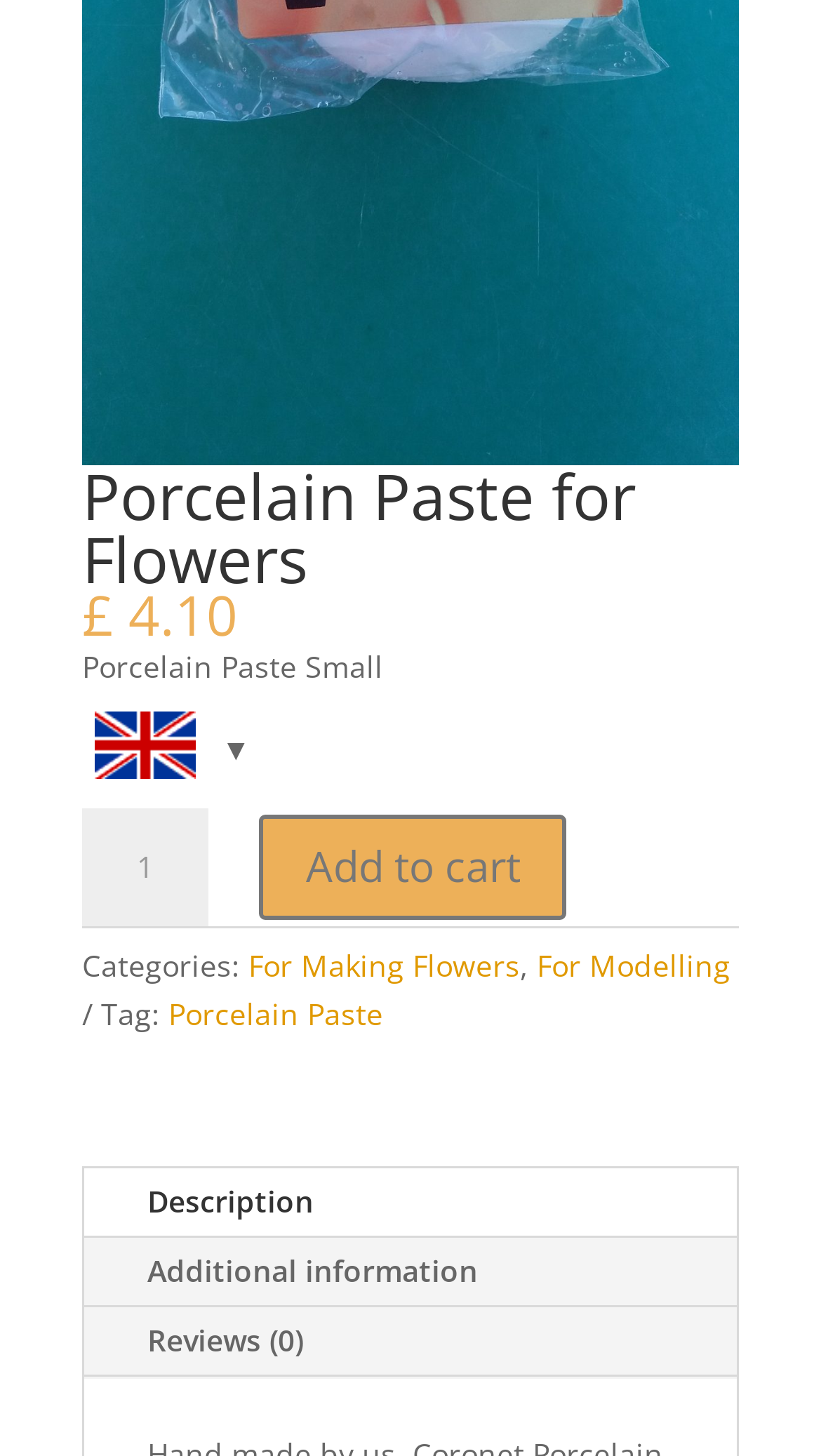Determine the bounding box of the UI element mentioned here: "Additional information". The coordinates must be in the format [left, top, right, bottom] with values ranging from 0 to 1.

[0.103, 0.85, 0.659, 0.896]